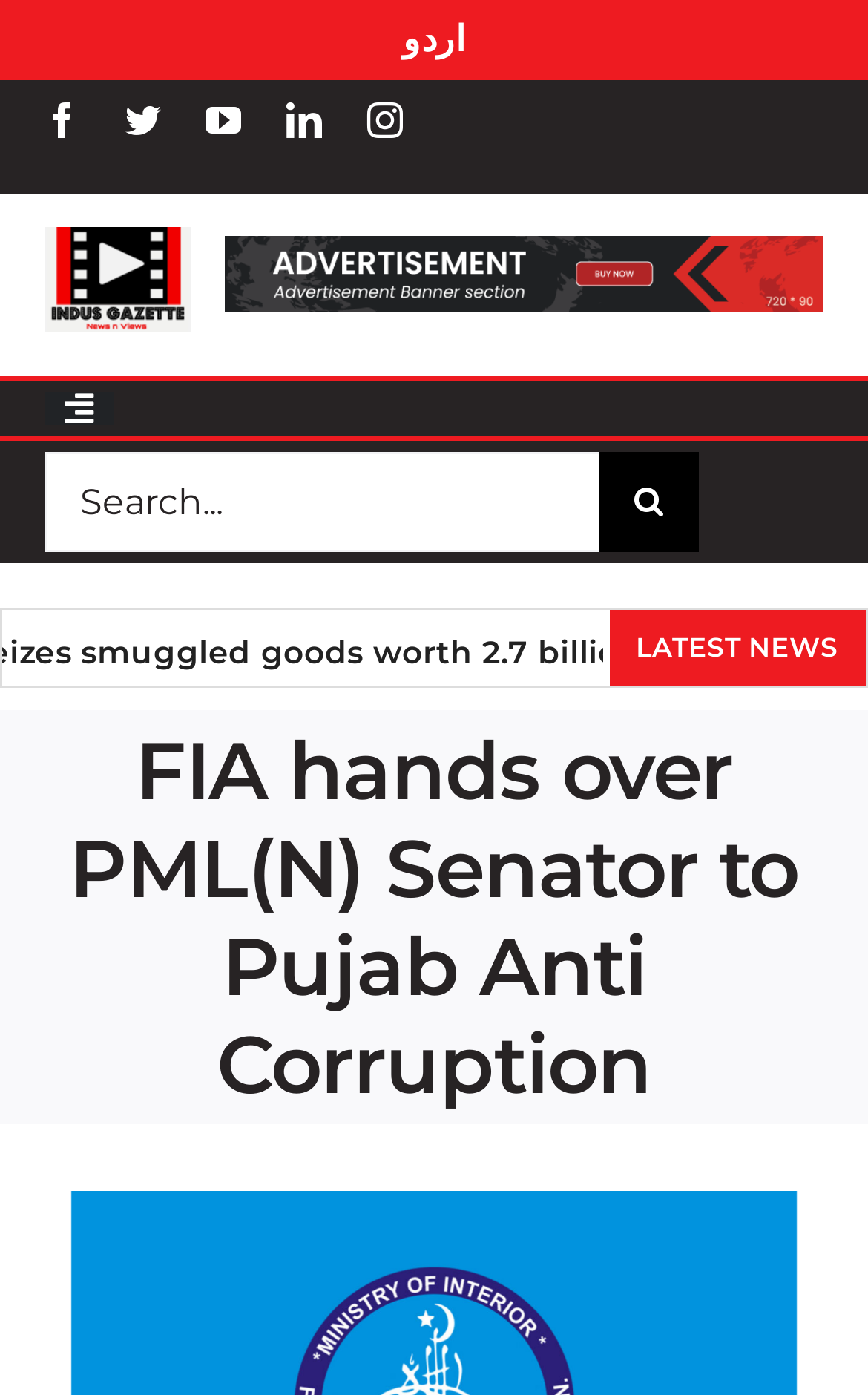Locate the bounding box coordinates for the element described below: "Instagram". The coordinates must be four float values between 0 and 1, formatted as [left, top, right, bottom].

None